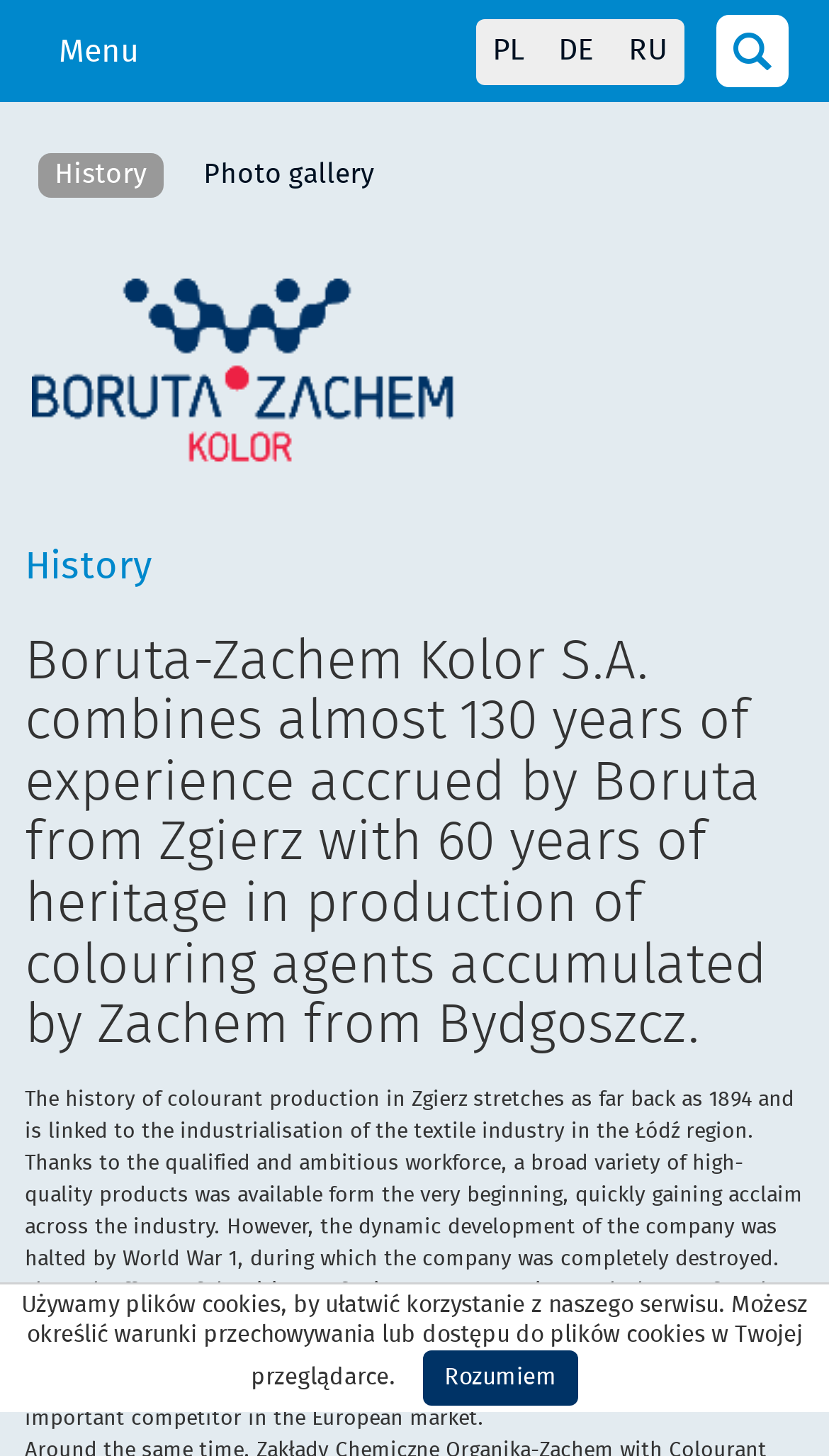How many language options are available?
Answer the question with as much detail as you can, using the image as a reference.

The language options are available at the top of the webpage, with links to 'PL', 'DE', and 'RU' languages, indicating that there are three language options available.